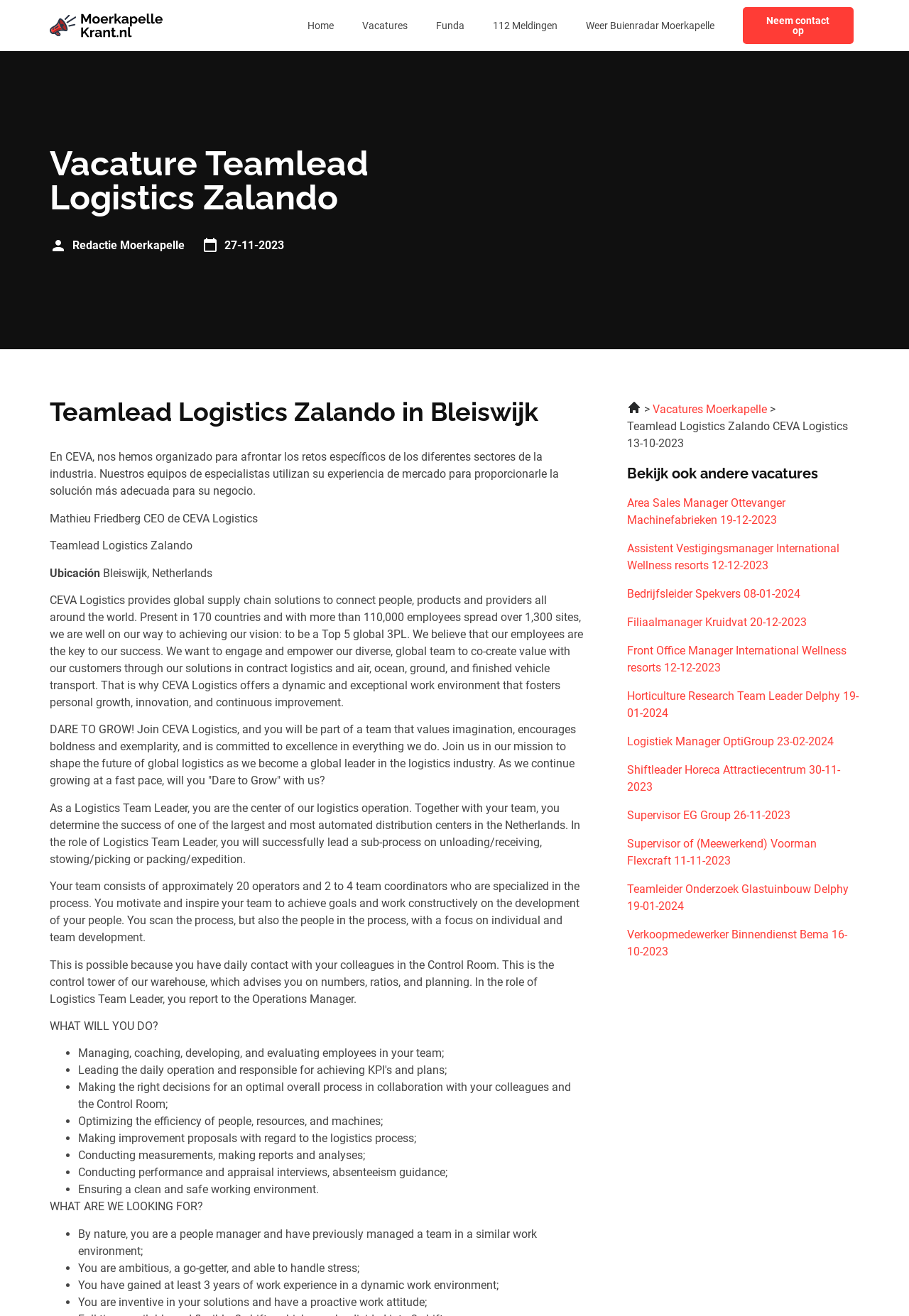Identify the first-level heading on the webpage and generate its text content.

Vacature Teamlead Logistics Zalando